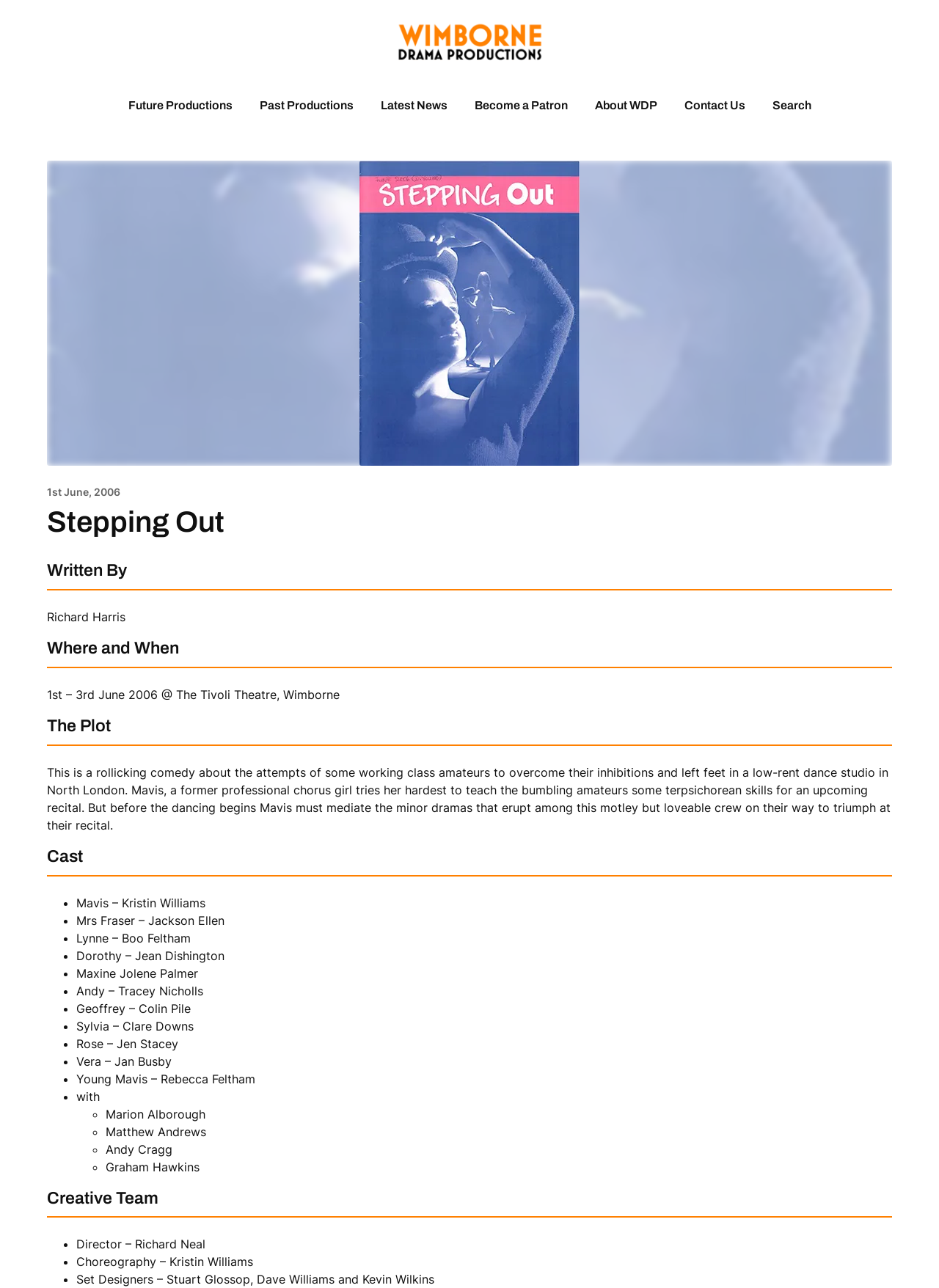Generate a detailed explanation of the webpage's features and information.

The webpage is about a theatrical production called "Stepping Out" by Wimborne Drama Productions. At the top, there is a logo and a link to the production company's website. Below that, there are several links to different sections of the website, including "Future Productions", "Past Productions", "Latest News", "Become a Patron", "About WDP", "Contact Us", and "Search".

The main content of the page is about the play "Stepping Out", which was written by Richard Harris. The play was performed from 1st to 3rd June 2006 at The Tivoli Theatre, Wimborne. The plot is a comedy about a group of amateur dancers trying to overcome their inhibitions and learn to dance.

The cast list is presented in a bullet-point format, with 13 actors and actresses listed, including Kristin Williams as Mavis, Jackson Ellen as Mrs. Fraser, and Boo Feltham as Lynne. There is also a list of creative team members, including the director, choreographer, and set designers.

Throughout the page, there are several headings and separators that divide the content into sections, making it easy to read and navigate.